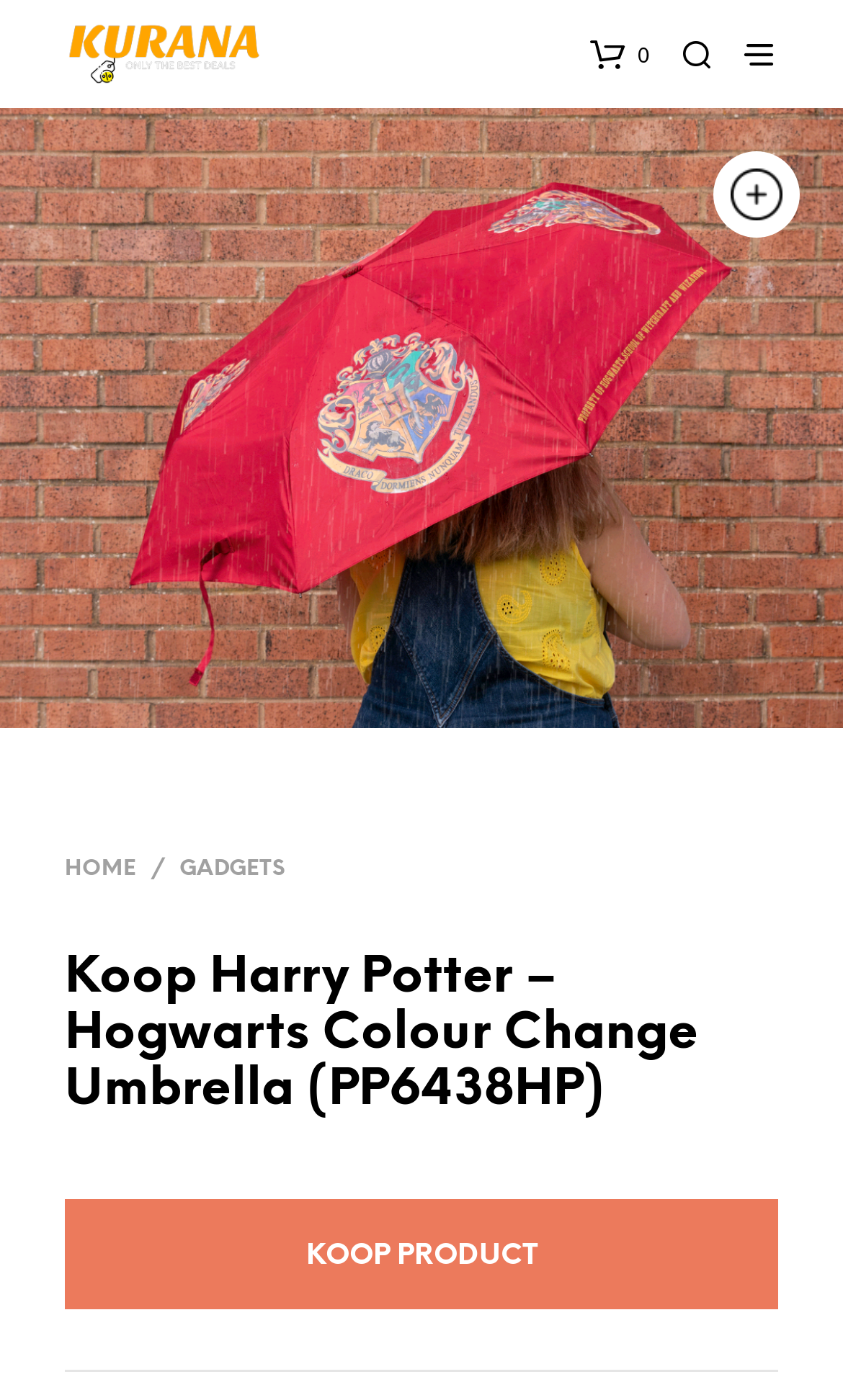Identify and extract the main heading of the webpage.

Koop Harry Potter – Hogwarts Colour Change Umbrella (PP6438HP)